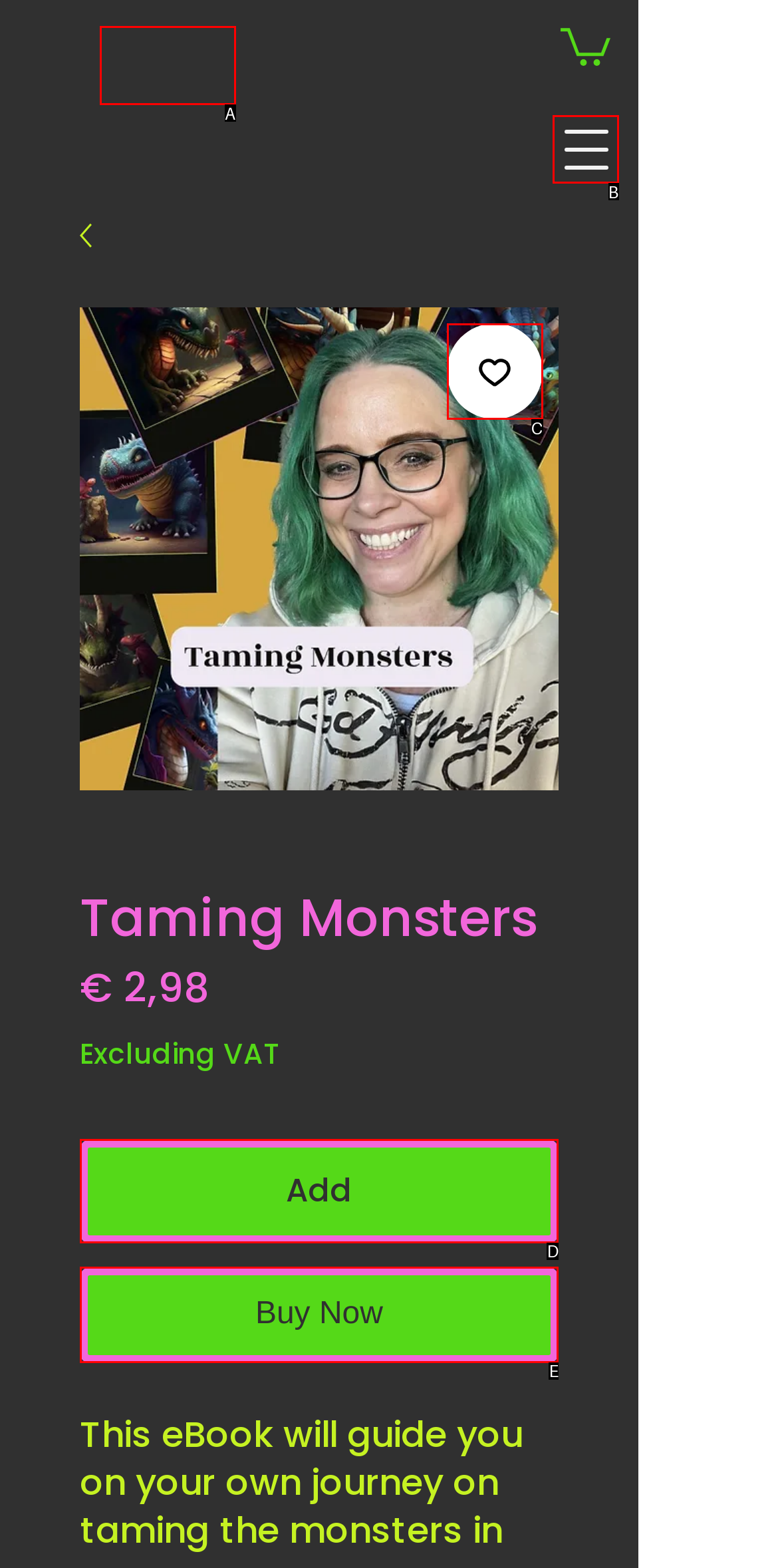From the given choices, indicate the option that best matches: Buy Now
State the letter of the chosen option directly.

E